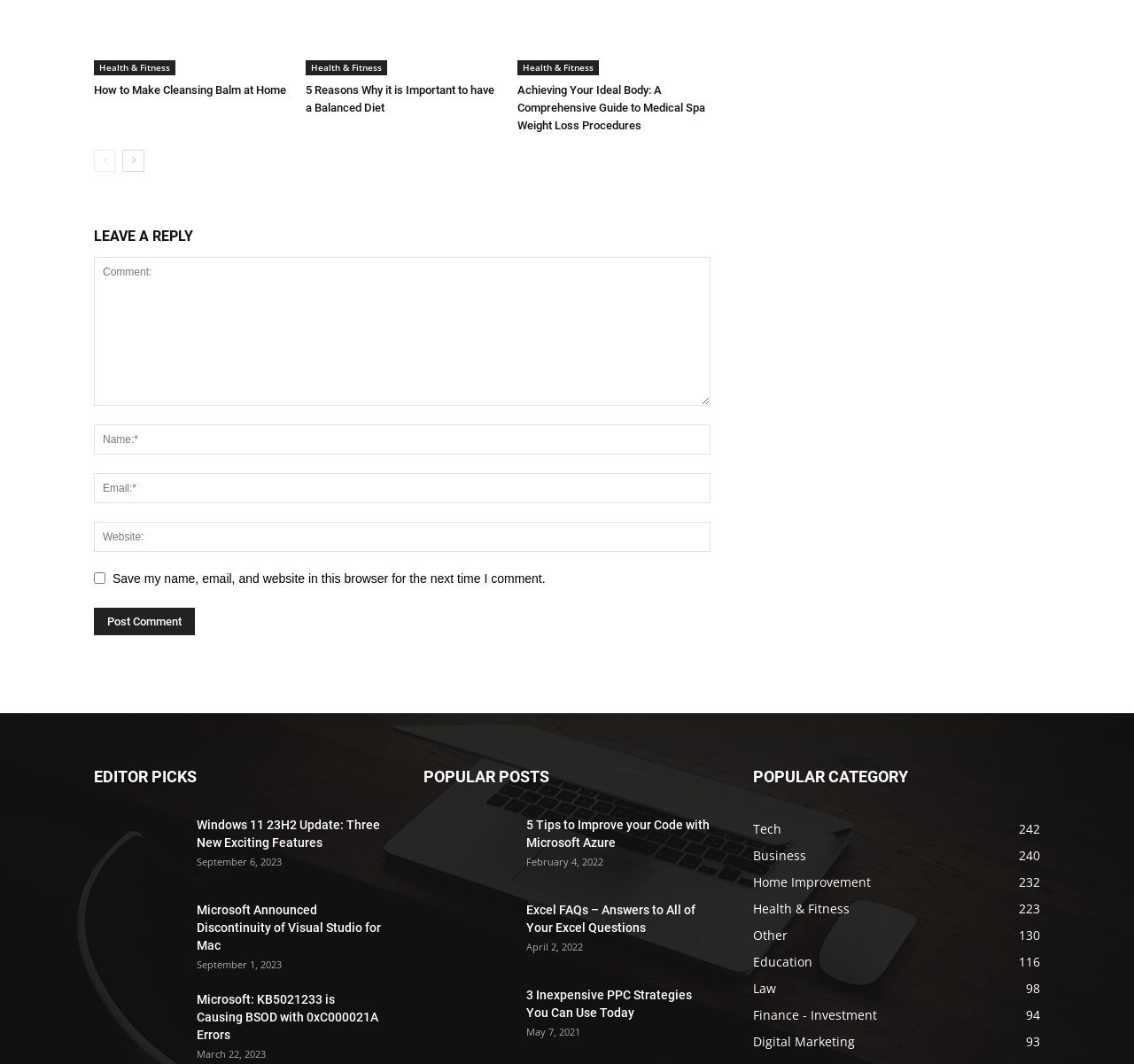Pinpoint the bounding box coordinates of the element to be clicked to execute the instruction: "Browse 'Health & Fitness' category".

[0.083, 0.057, 0.155, 0.071]